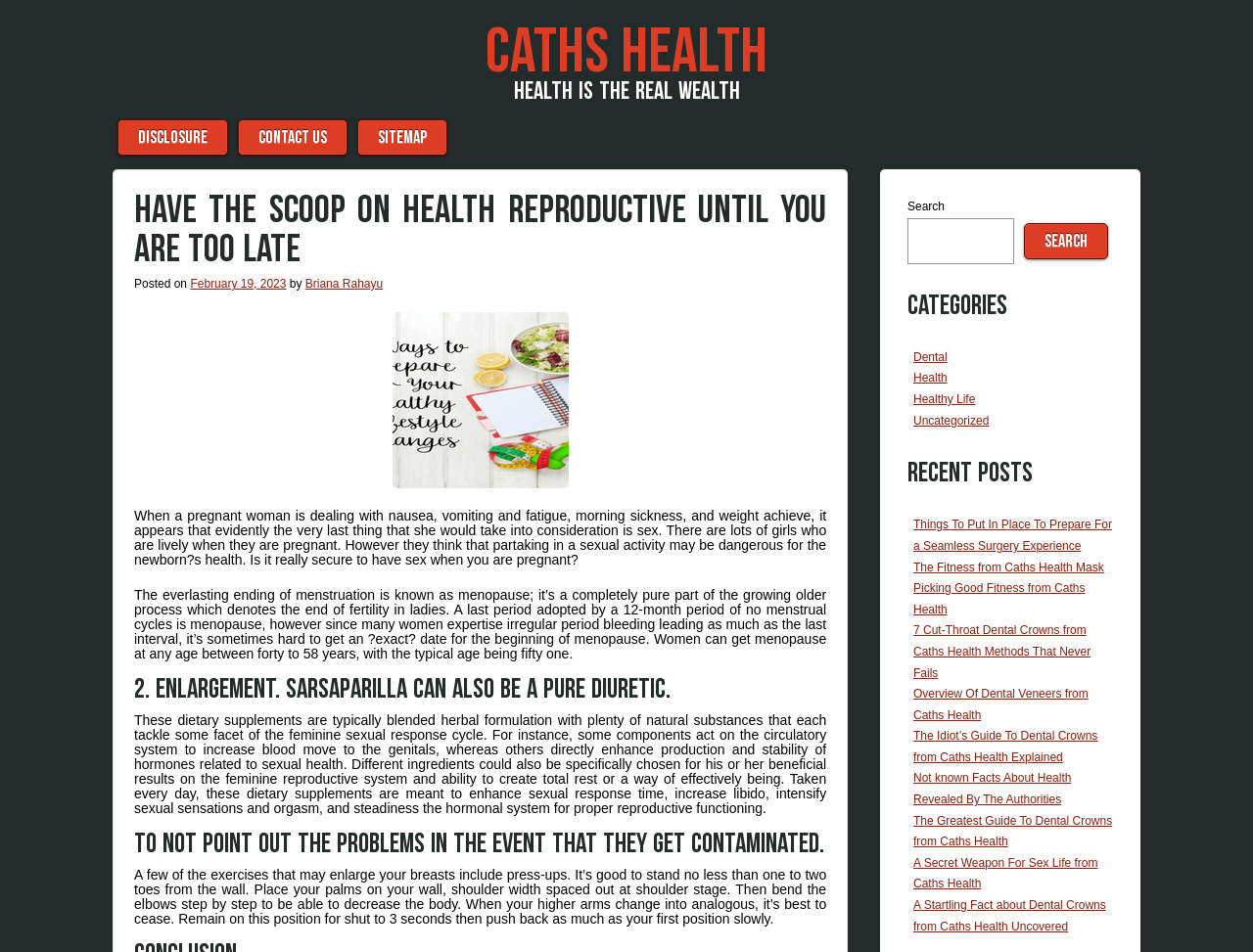Please locate the bounding box coordinates of the element that needs to be clicked to achieve the following instruction: "Go to the 'Health' category". The coordinates should be four float numbers between 0 and 1, i.e., [left, top, right, bottom].

[0.729, 0.39, 0.756, 0.404]